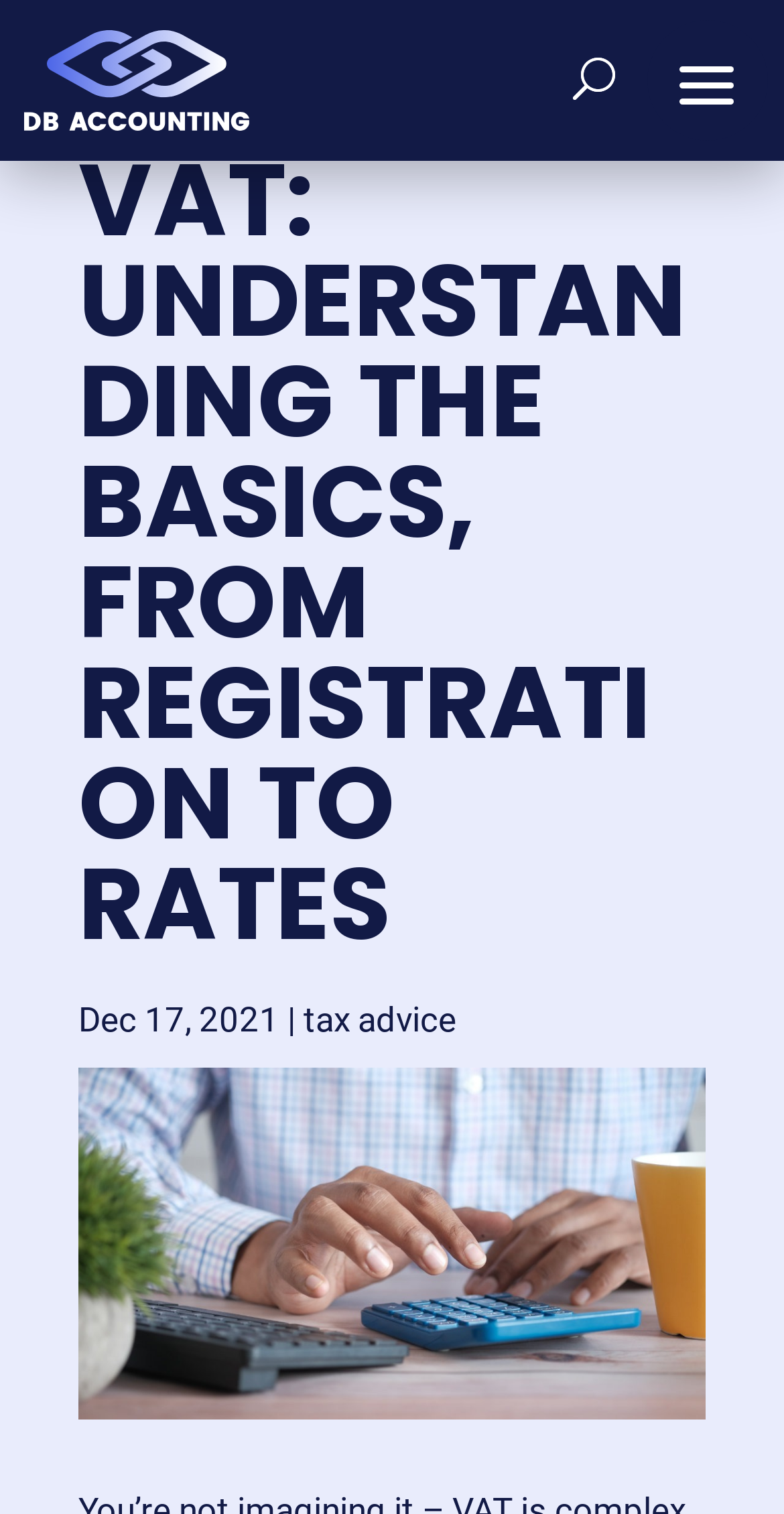What is the company name?
Give a detailed response to the question by analyzing the screenshot.

I found the company name by looking at the link element located at [0.031, 0.0, 0.317, 0.106] which contains the text 'DB Accounting Solutions Limited'.